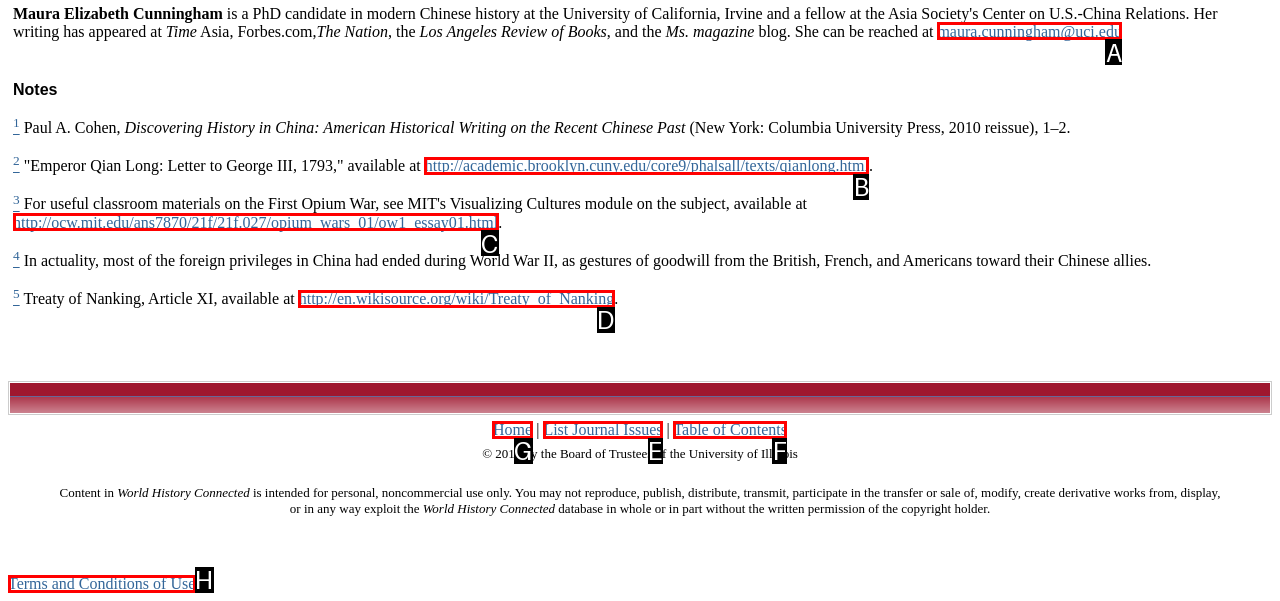Determine which HTML element should be clicked to carry out the following task: View the Home page Respond with the letter of the appropriate option.

G